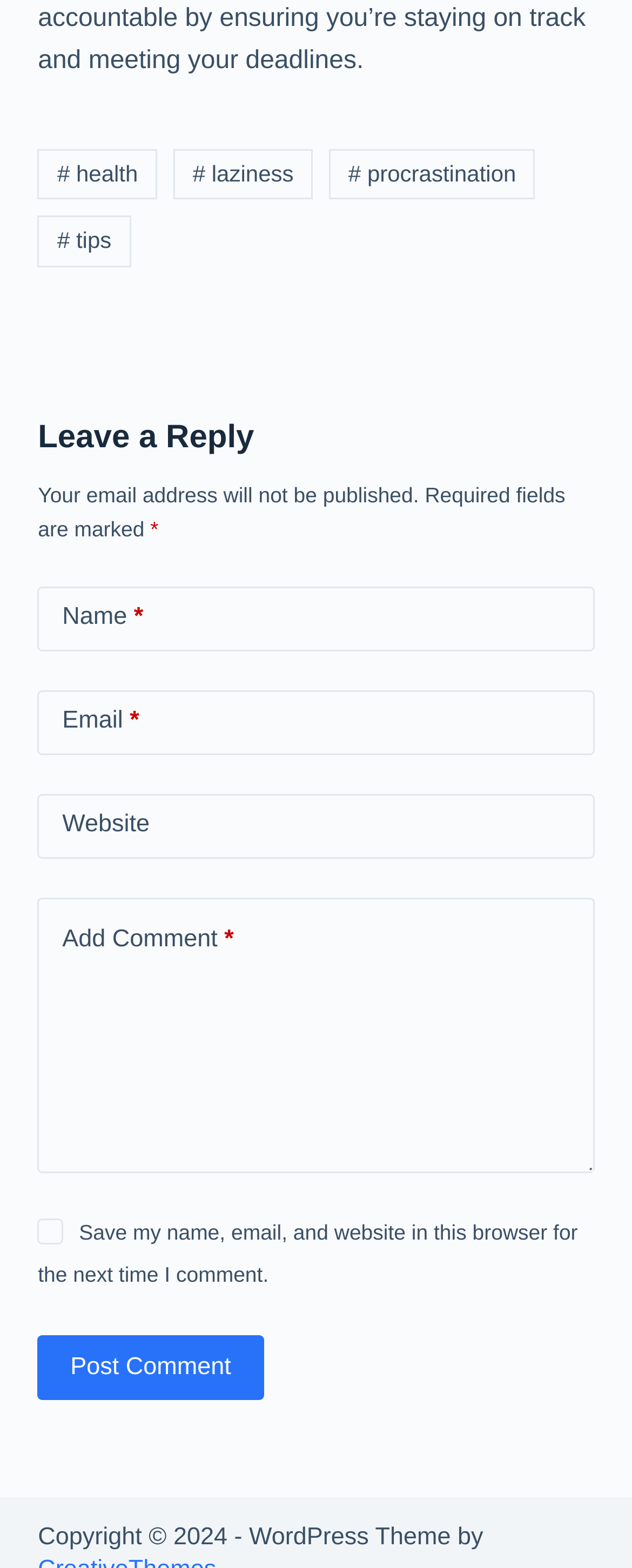Identify the bounding box coordinates necessary to click and complete the given instruction: "View the blog post by Alex Perez".

None